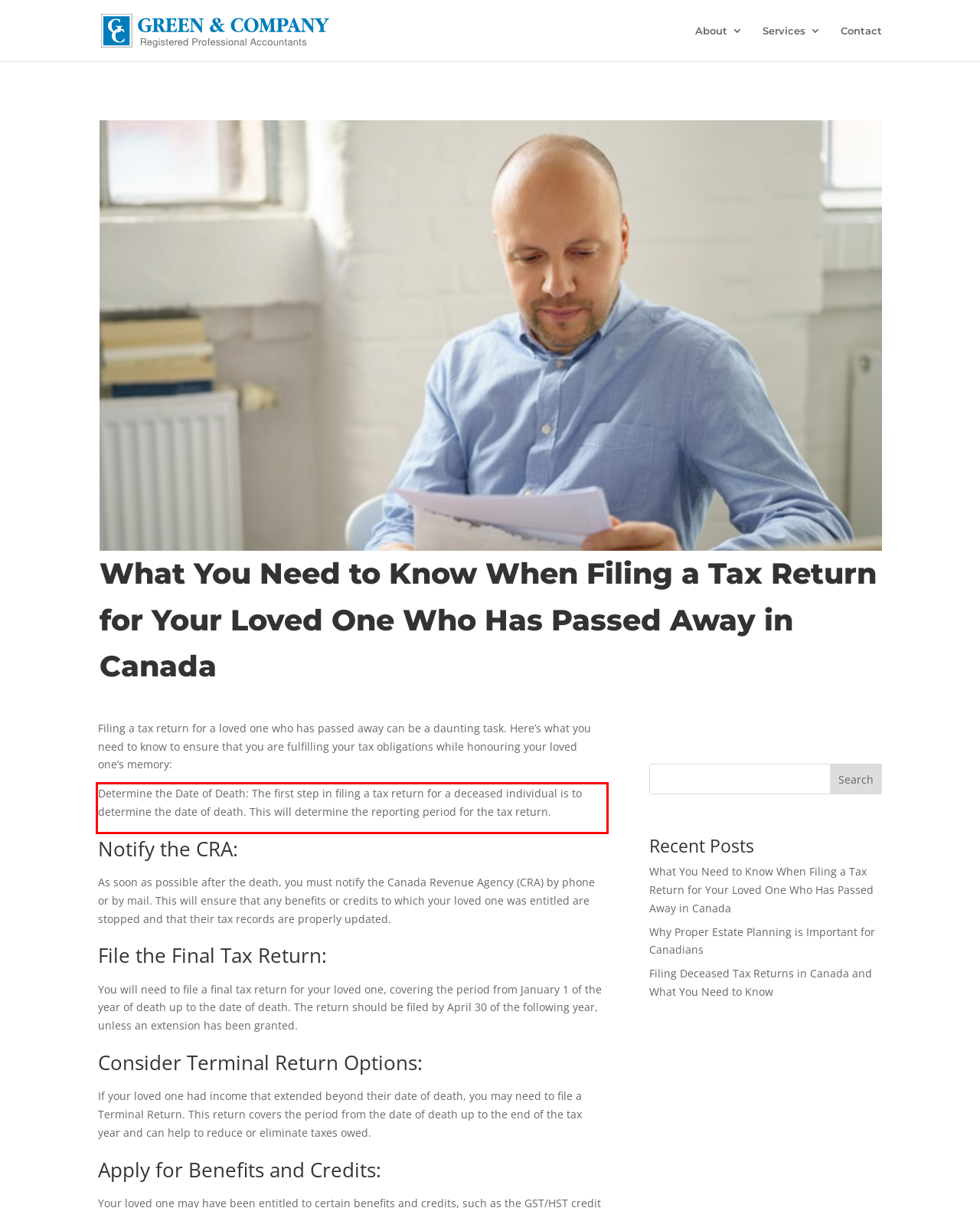Analyze the screenshot of the webpage that features a red bounding box and recognize the text content enclosed within this red bounding box.

Determine the Date of Death: The first step in filing a tax return for a deceased individual is to determine the date of death. This will determine the reporting period for the tax return.